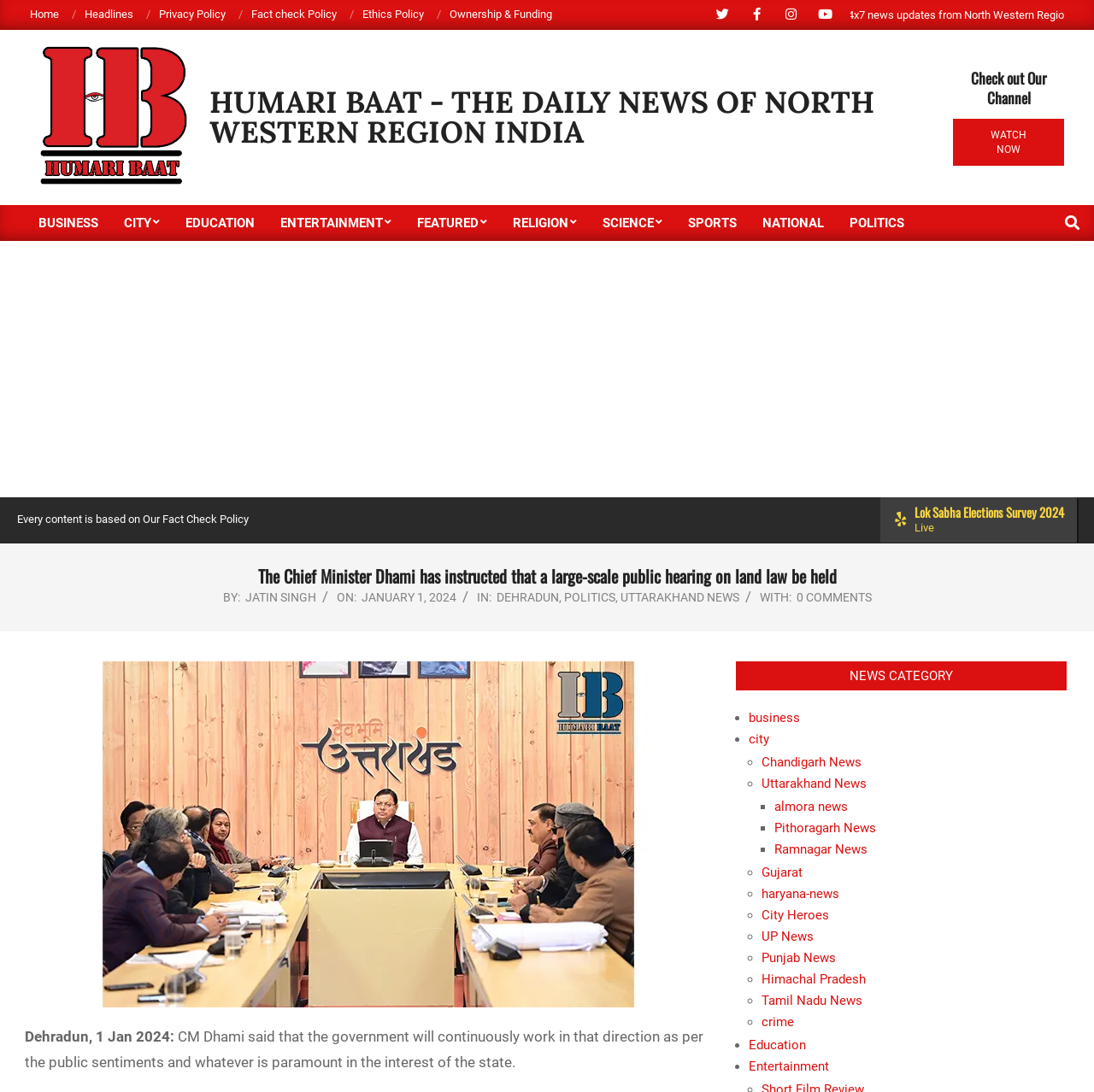Please find the bounding box coordinates of the element's region to be clicked to carry out this instruction: "Watch the video".

[0.871, 0.109, 0.973, 0.152]